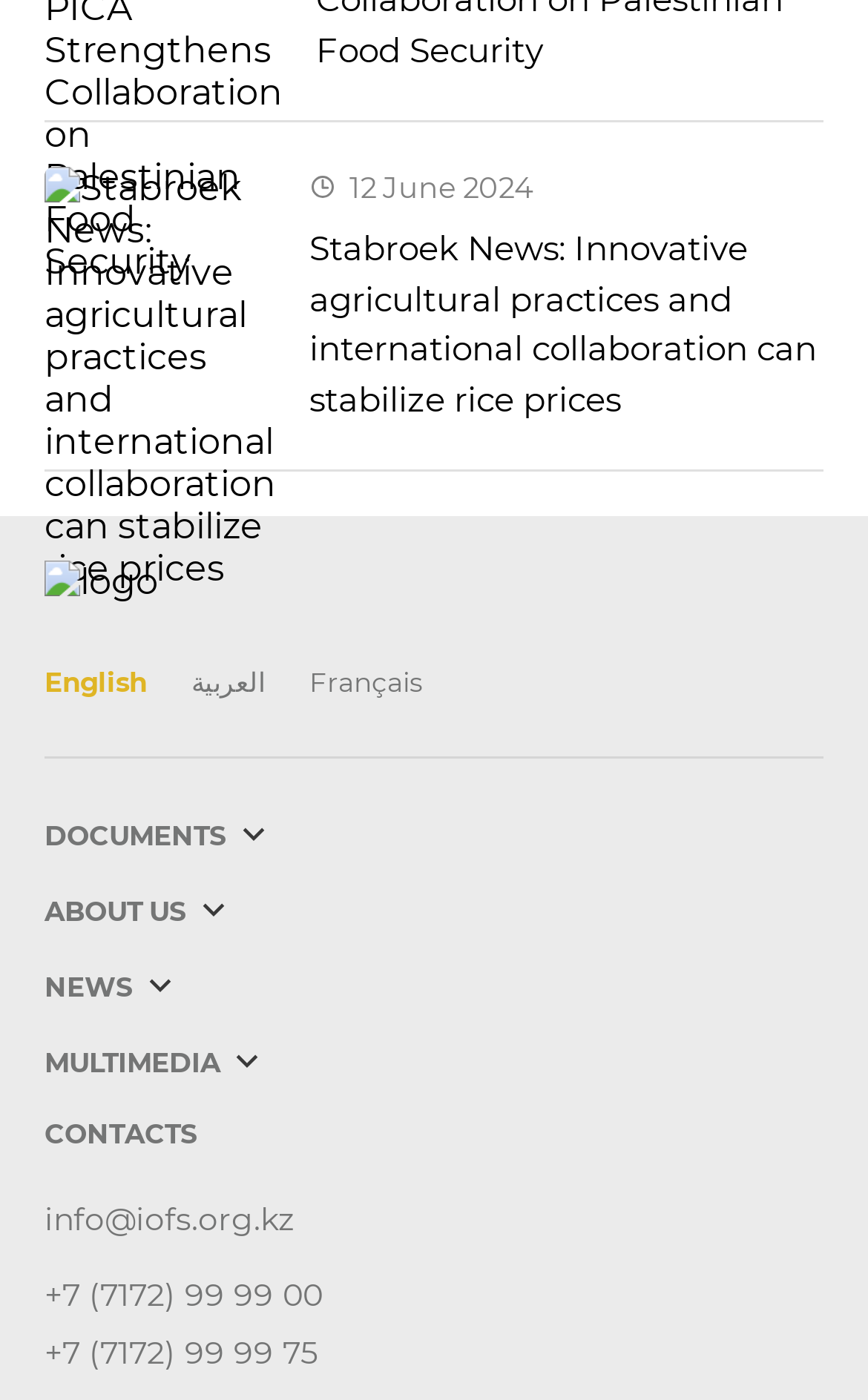Locate the bounding box coordinates of the clickable area to execute the instruction: "Contact IOFS via email". Provide the coordinates as four float numbers between 0 and 1, represented as [left, top, right, bottom].

[0.051, 0.856, 0.338, 0.885]